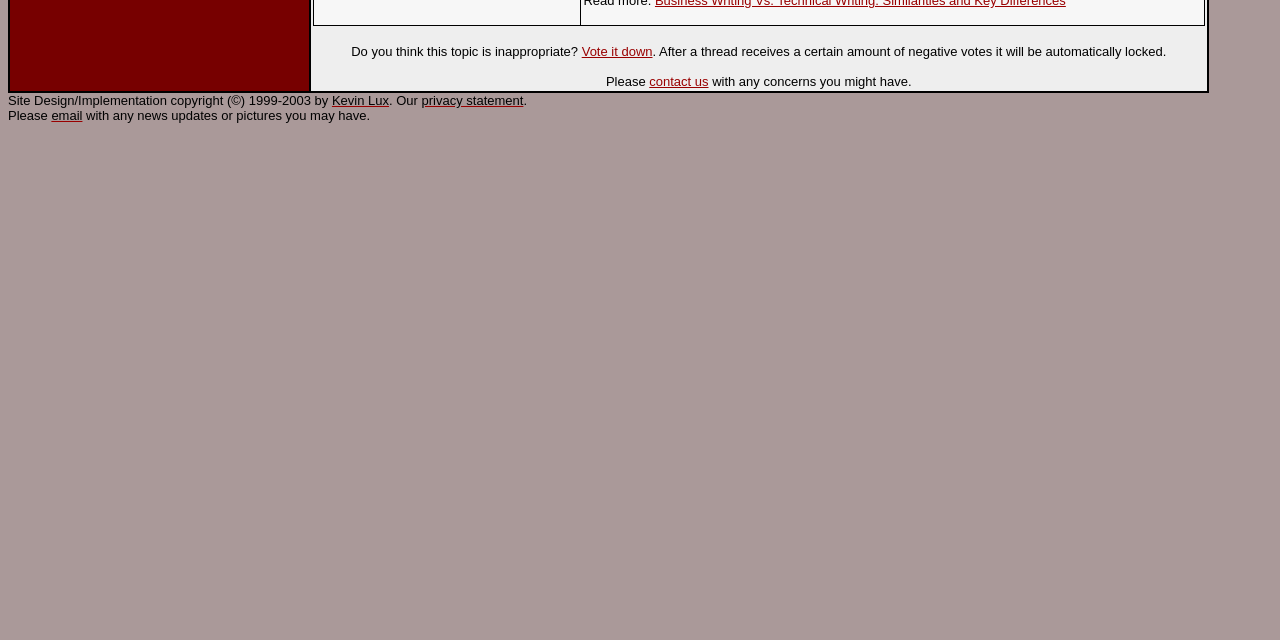Please locate the UI element described by "Will dentures affect my speech?" and provide its bounding box coordinates.

None